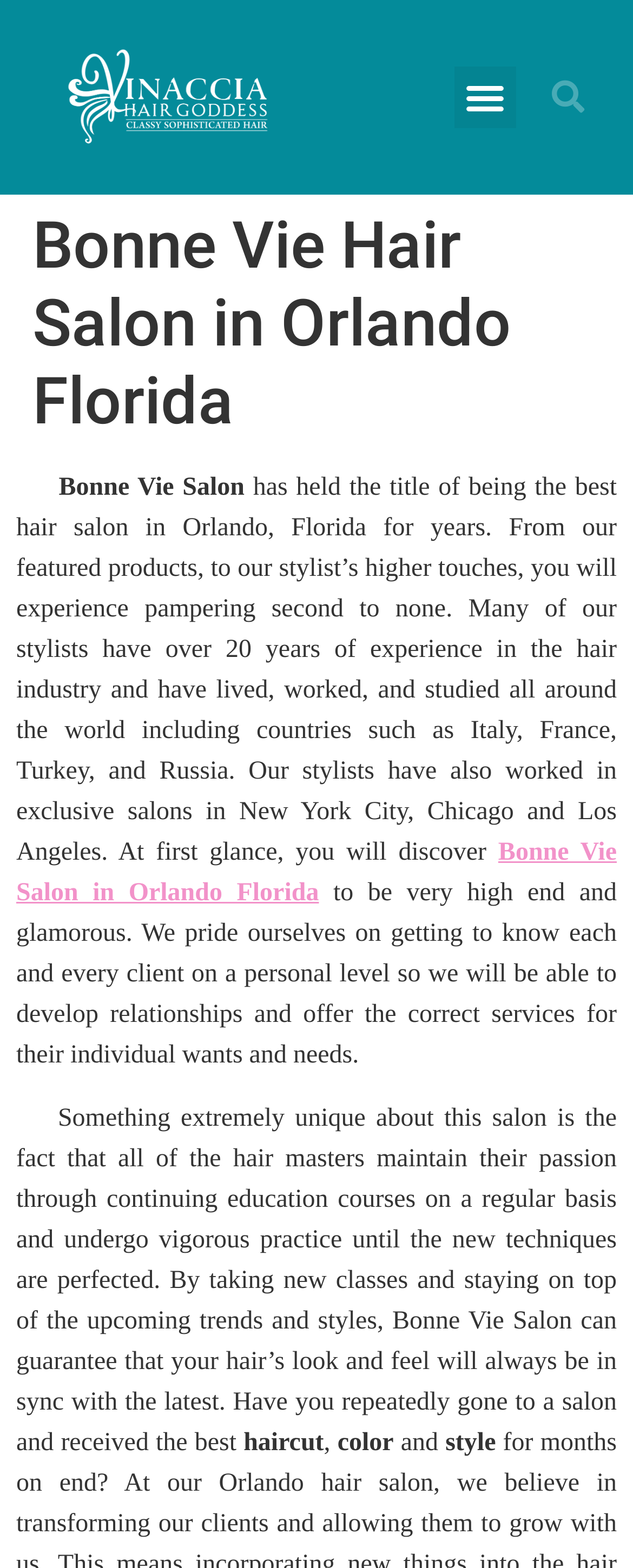Provide a short answer to the following question with just one word or phrase: What is unique about the hair masters at this salon?

They take continuing education courses